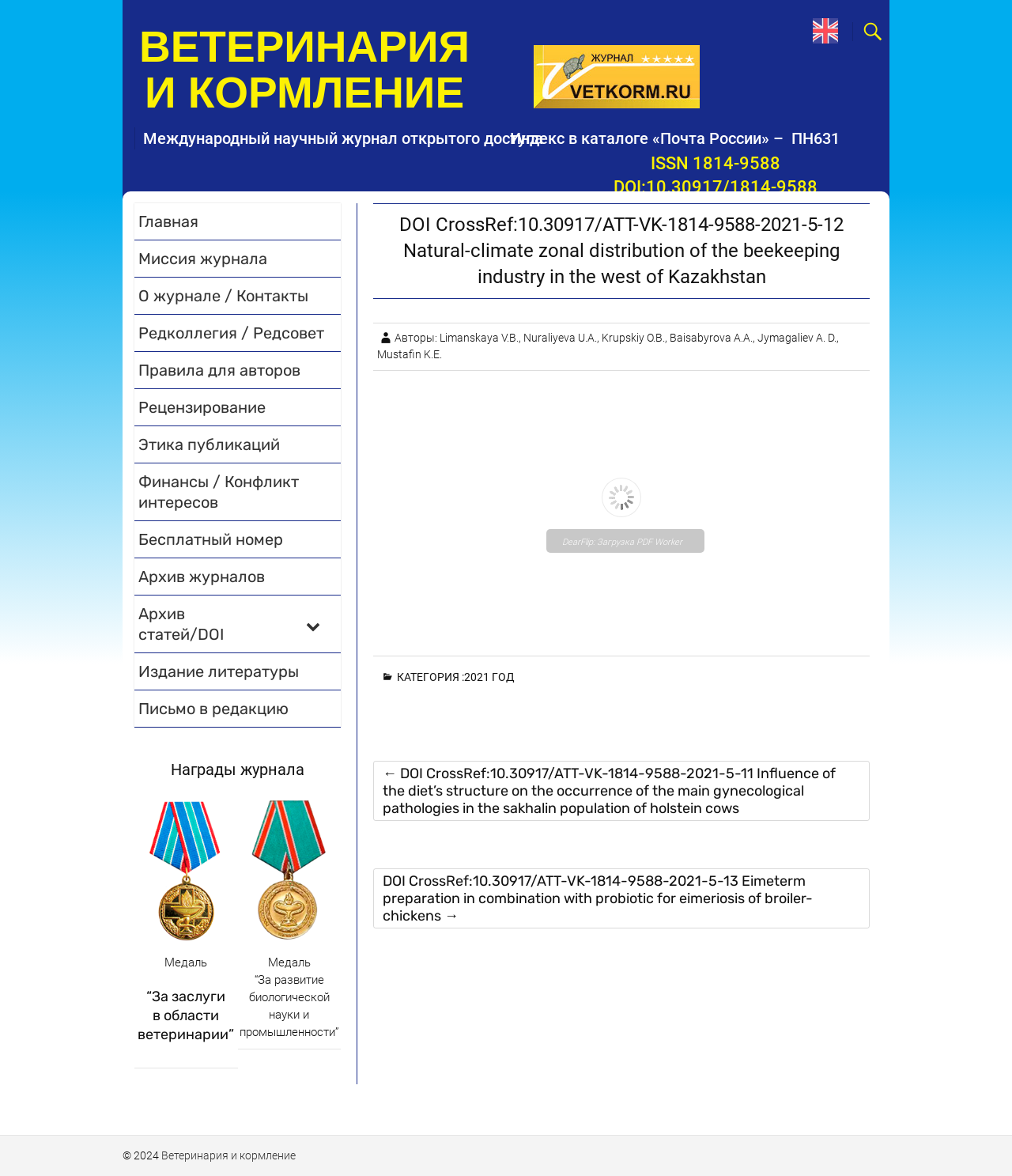How many authors are listed for the current article?
Please provide a single word or phrase in response based on the screenshot.

6